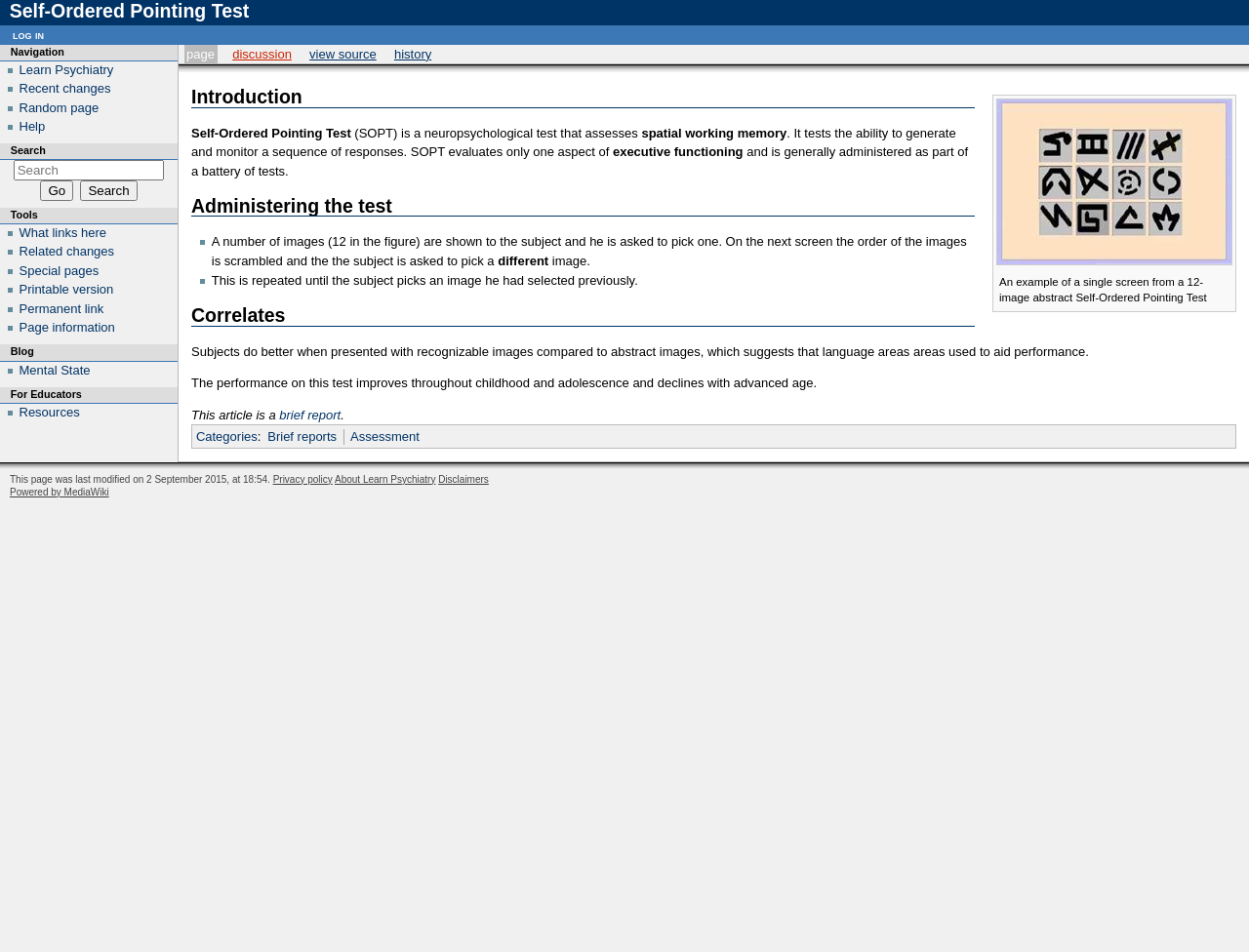Identify the bounding box coordinates of the element that should be clicked to fulfill this task: "click the 'page' link". The coordinates should be provided as four float numbers between 0 and 1, i.e., [left, top, right, bottom].

[0.149, 0.049, 0.172, 0.064]